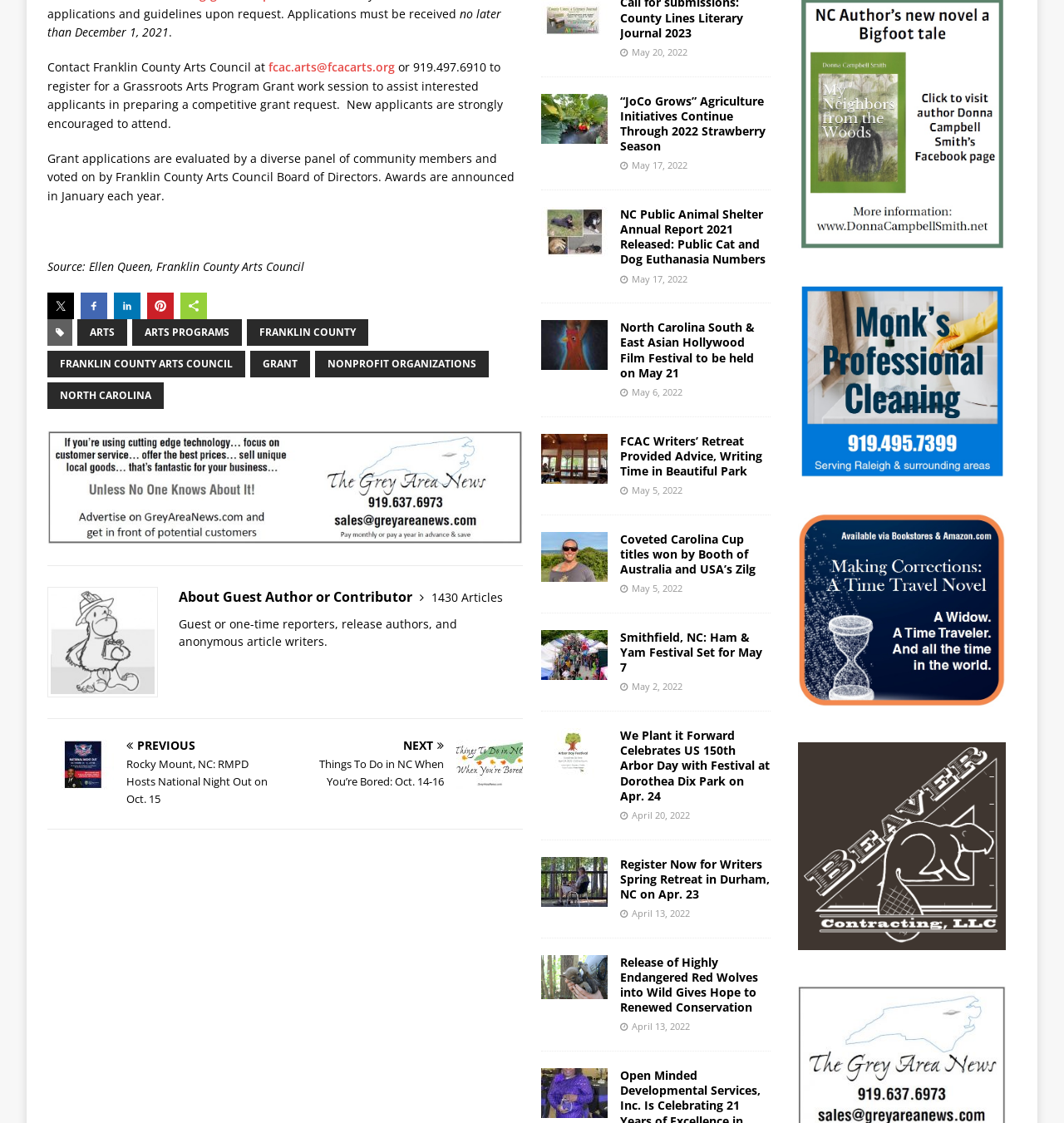Specify the bounding box coordinates for the region that must be clicked to perform the given instruction: "Search for NYC teaching jobs".

None